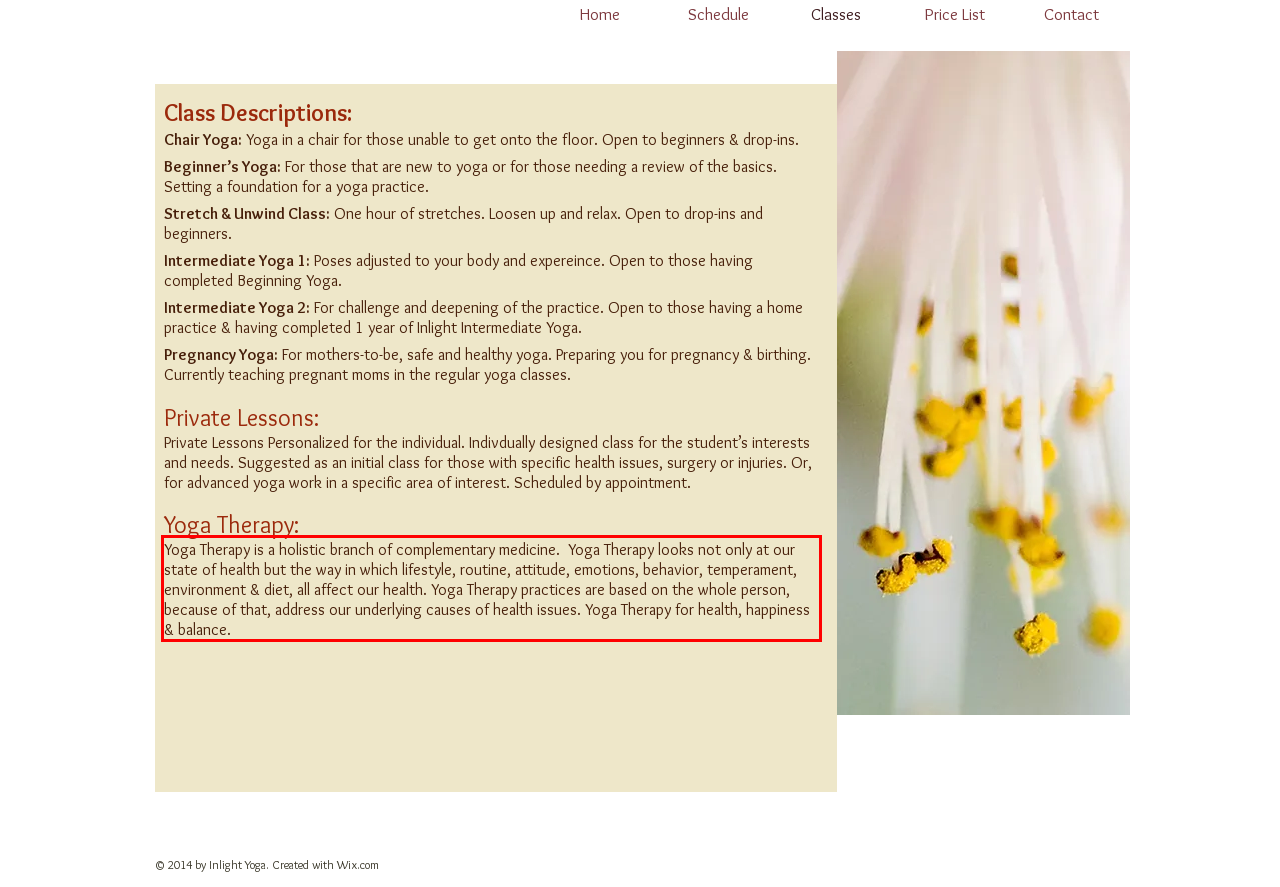Please identify and extract the text from the UI element that is surrounded by a red bounding box in the provided webpage screenshot.

Yoga Therapy is a holistic branch of complementary medicine. Yoga Therapy looks not only at our state of health but the way in which lifestyle, routine, attitude, emotions, behavior, temperament, environment & diet, all affect our health. Yoga Therapy practices are based on the whole person, because of that, address our underlying causes of health issues. Yoga Therapy for health, happiness & balance.